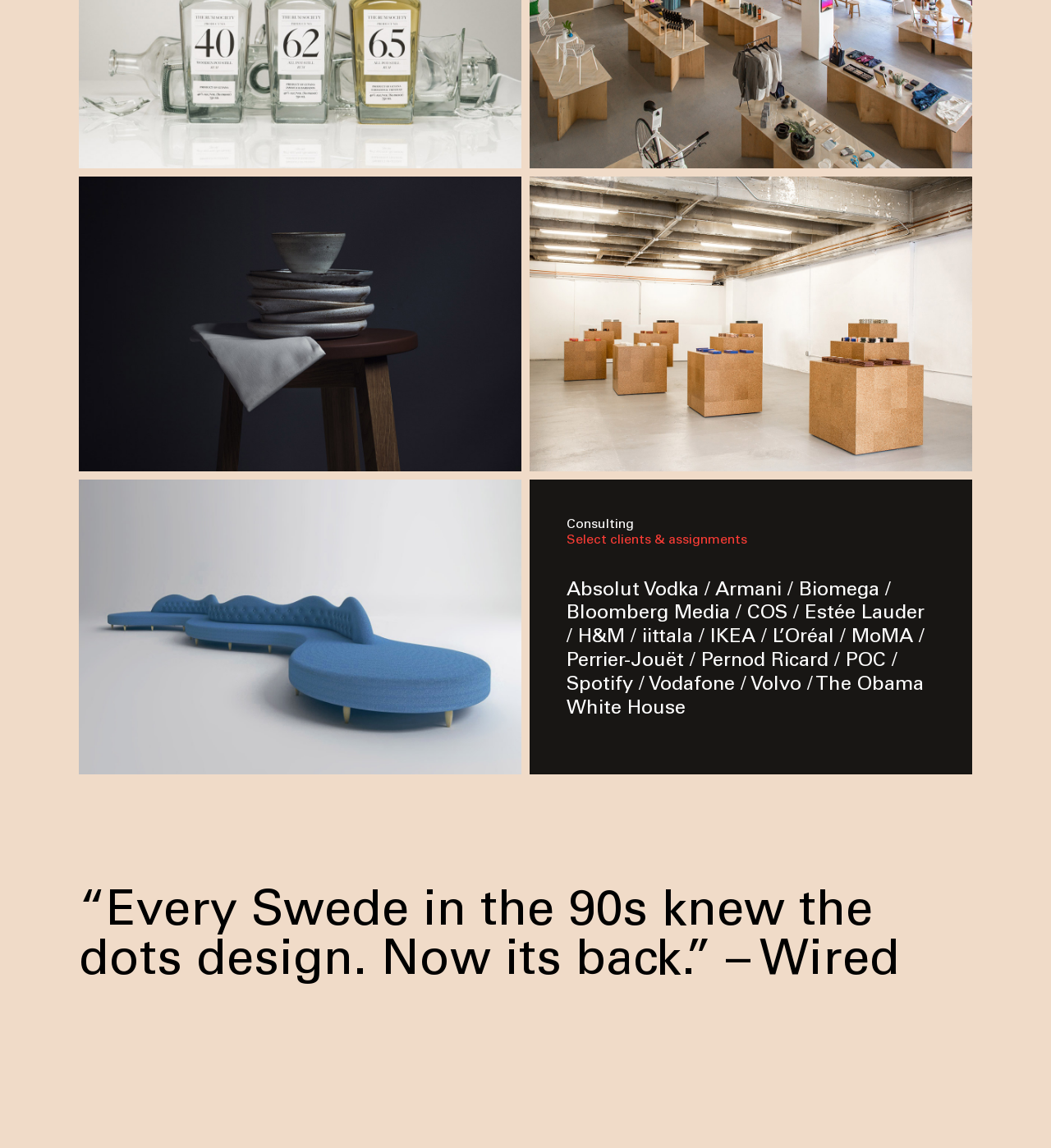Identify the bounding box for the UI element that is described as follows: "Chiang Mai University".

None